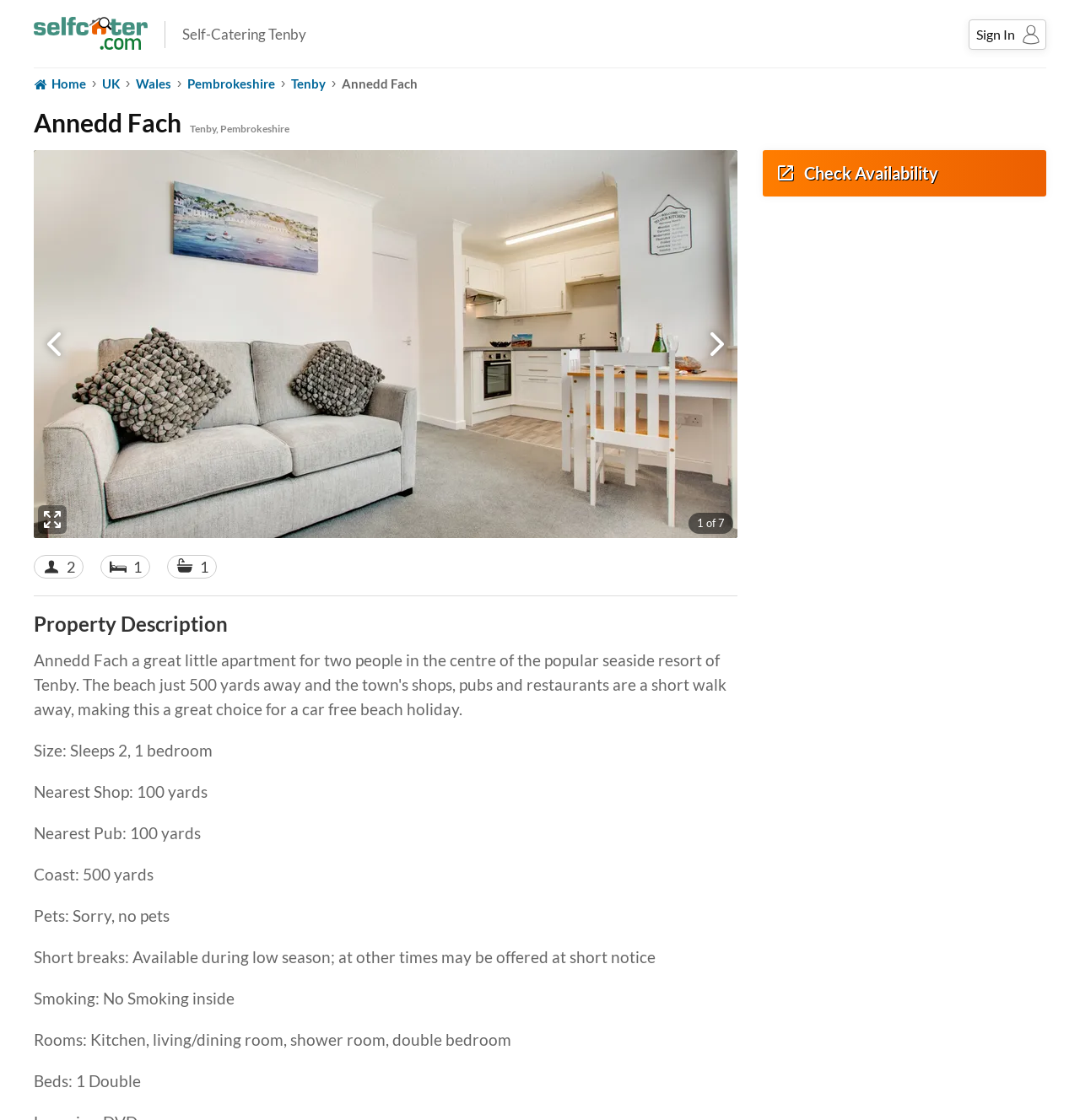What is the title or heading displayed on the webpage?

Annedd Fach
Tenby, Pembrokeshire